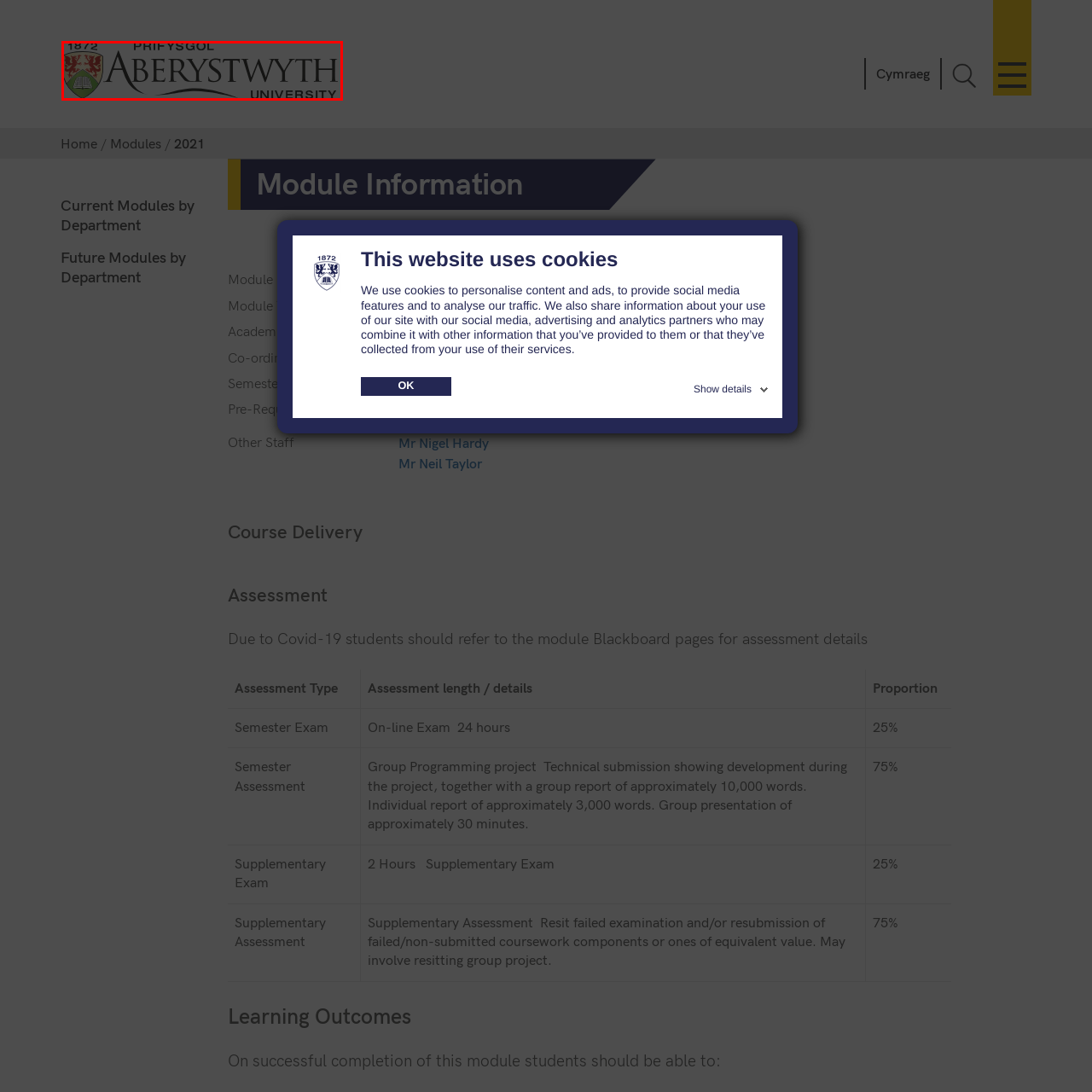What is represented by the stylized icon on the logo?
Focus on the image bounded by the red box and reply with a one-word or phrase answer.

Shield and book